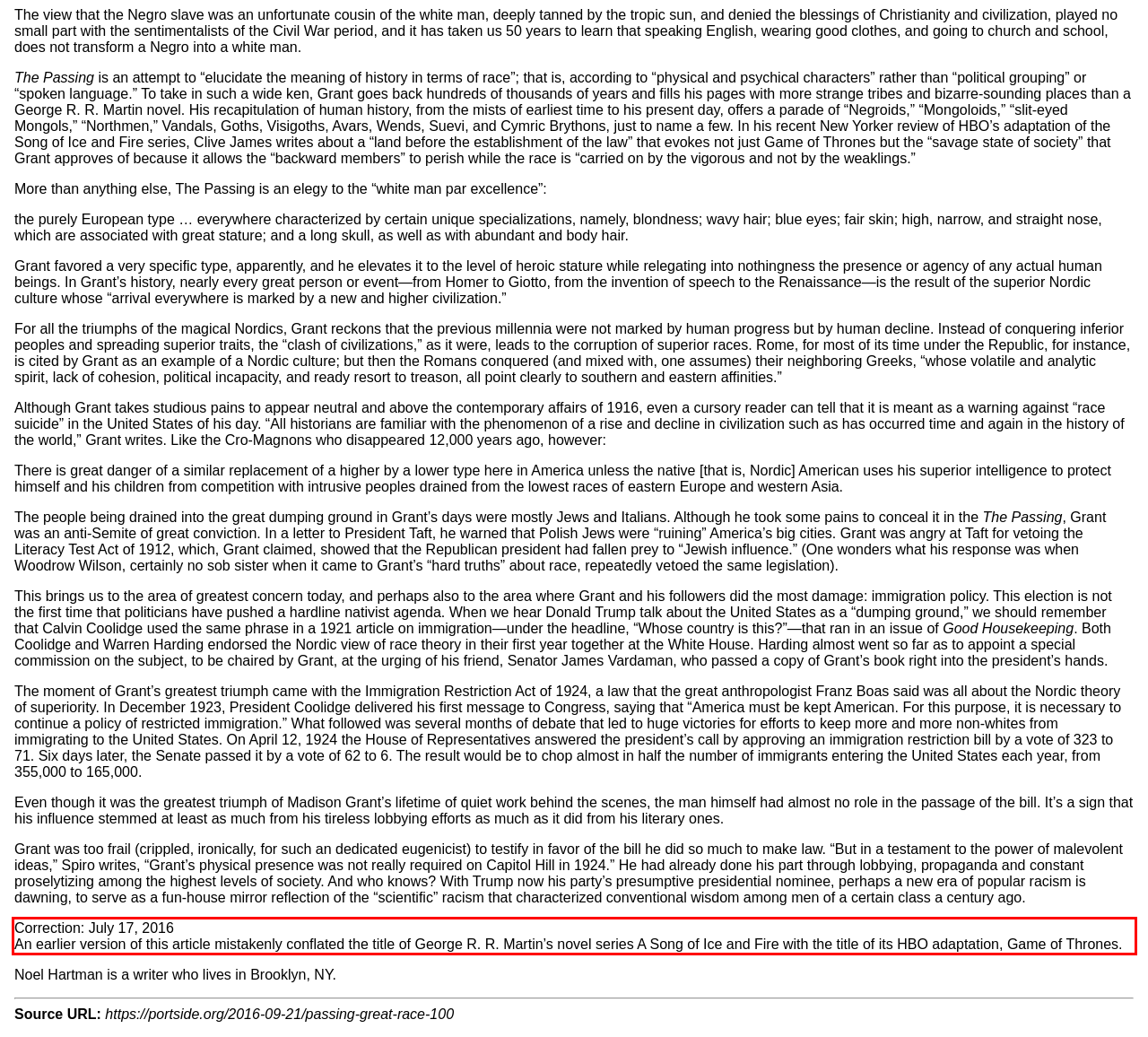You have a screenshot of a webpage, and there is a red bounding box around a UI element. Utilize OCR to extract the text within this red bounding box.

Correction: July 17, 2016 An earlier version of this article mistakenly conflated the title of George R. R. Martin’s novel series A Song of Ice and Fire with the title of its HBO adaptation, Game of Thrones.